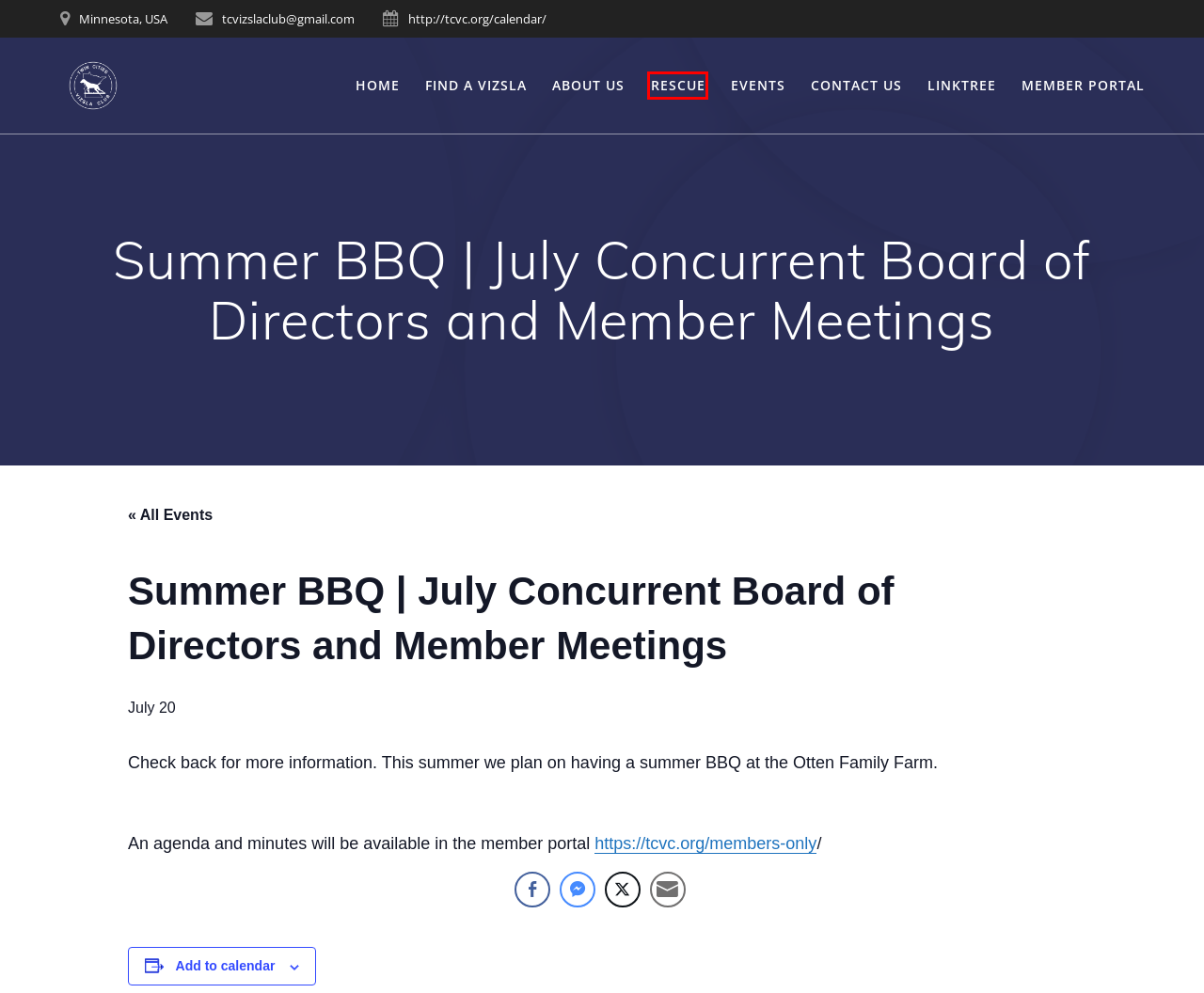Observe the webpage screenshot and focus on the red bounding box surrounding a UI element. Choose the most appropriate webpage description that corresponds to the new webpage after clicking the element in the bounding box. Here are the candidates:
A. Is a Vizsla Right for You? • Twin Cities Vizsla Club
B. Specialty Show • Twin Cities Vizsla Club
C. Contact Us • Twin Cities Vizsla Club
D. Events from May 29 – November 2 • Twin Cities Vizsla Club
E. Twin Cities Vizsla Club • Twin Cities Vizsla Club
F. Activities • Twin Cities Vizsla Club
G. Rescue • Twin Cities Vizsla Club
H. About Us • Twin Cities Vizsla Club

G